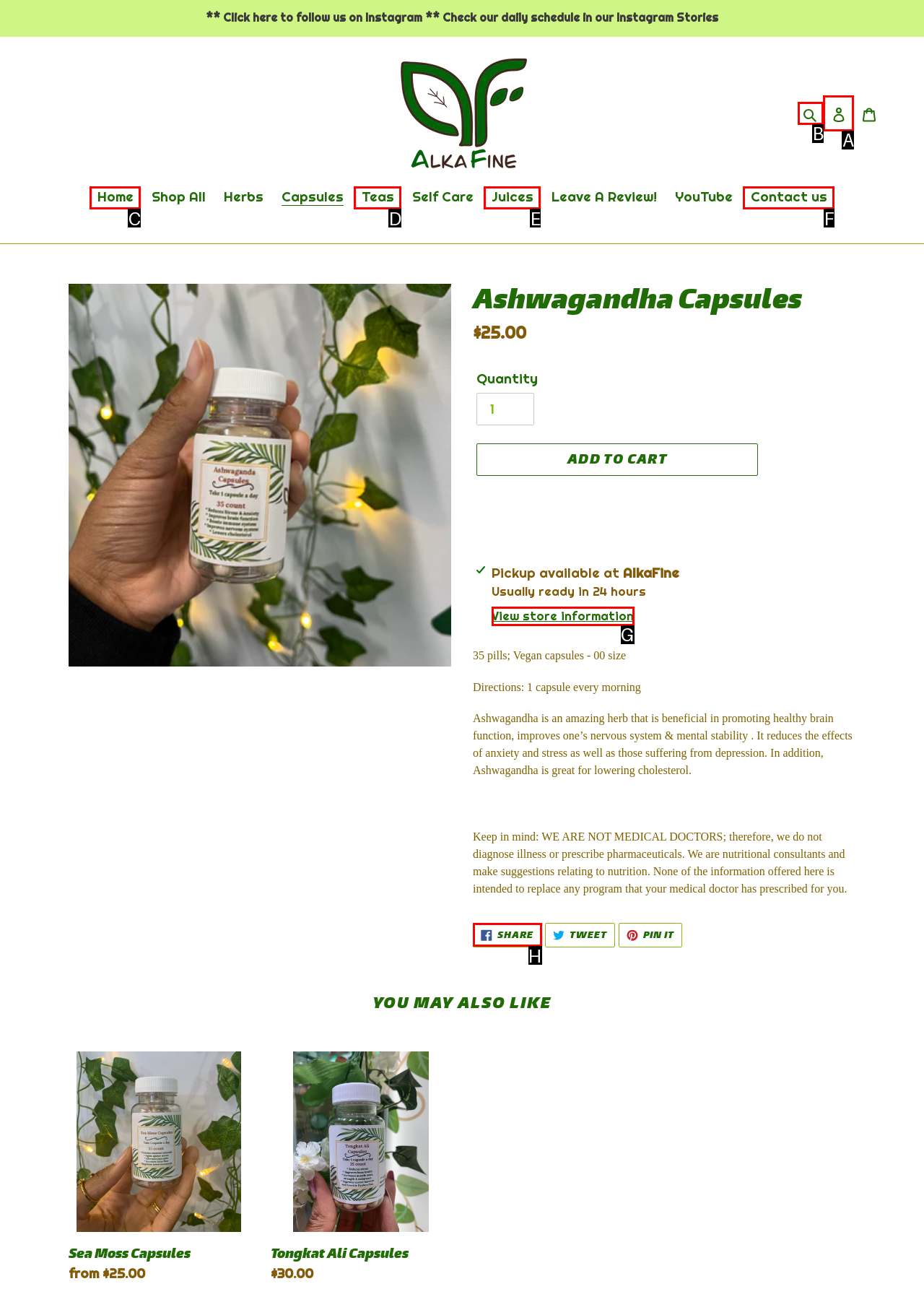Tell me the letter of the correct UI element to click for this instruction: Click the 'Share on Facebook' link. Answer with the letter only.

H